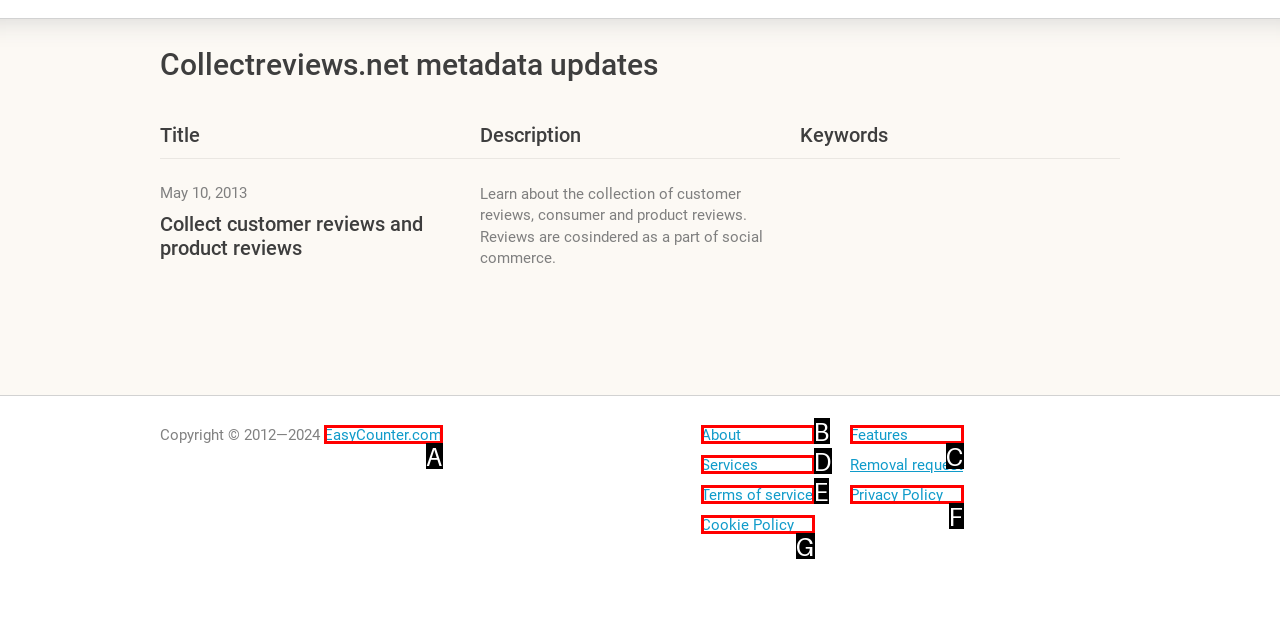Determine which option matches the element description: Services
Reply with the letter of the appropriate option from the options provided.

D